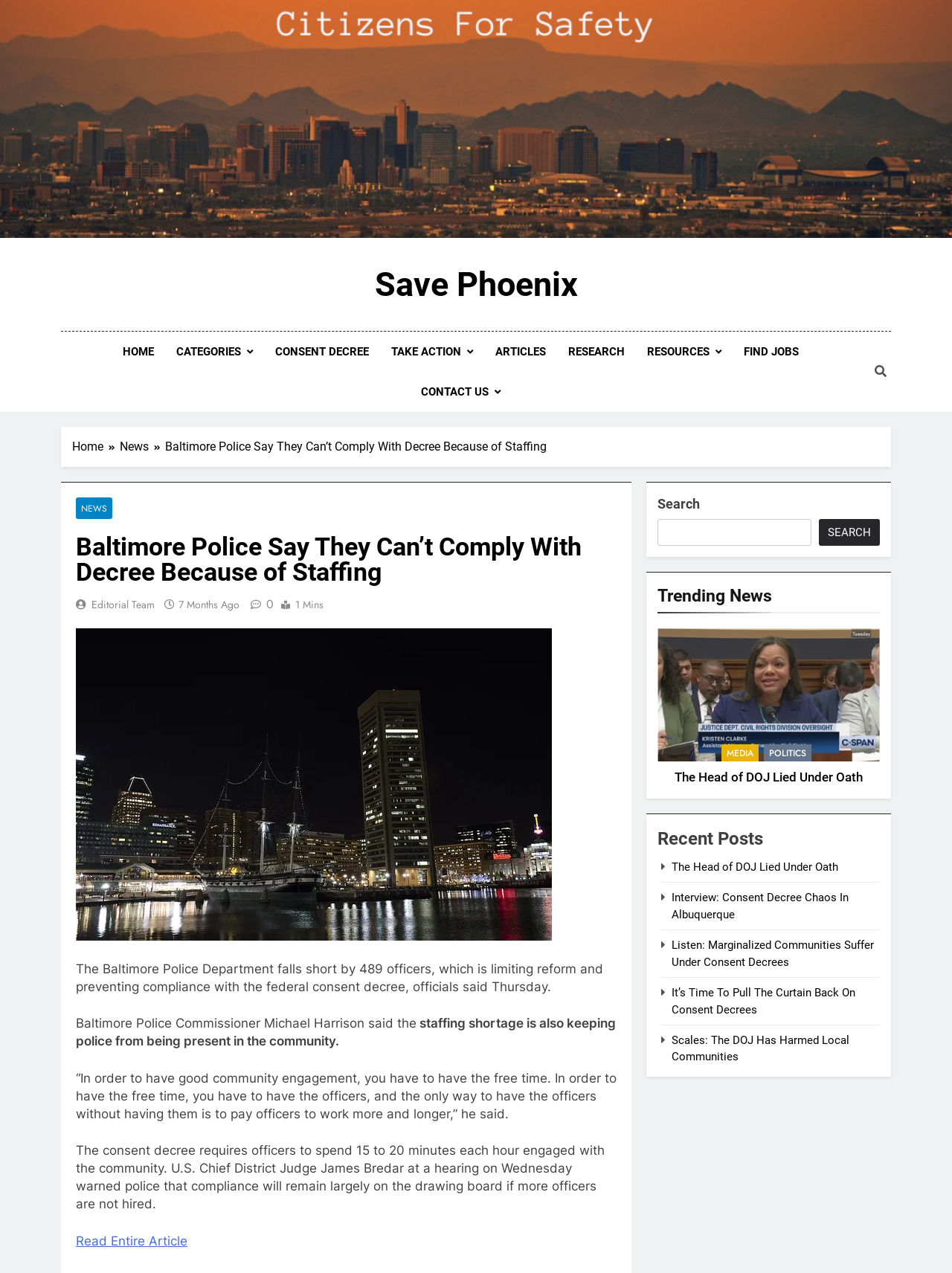What is the name of the police commissioner mentioned?
Please respond to the question with a detailed and well-explained answer.

The answer can be found in the article's content, where it is mentioned that 'Baltimore Police Commissioner Michael Harrison said the staffing shortage is also keeping police from being present in the community.'